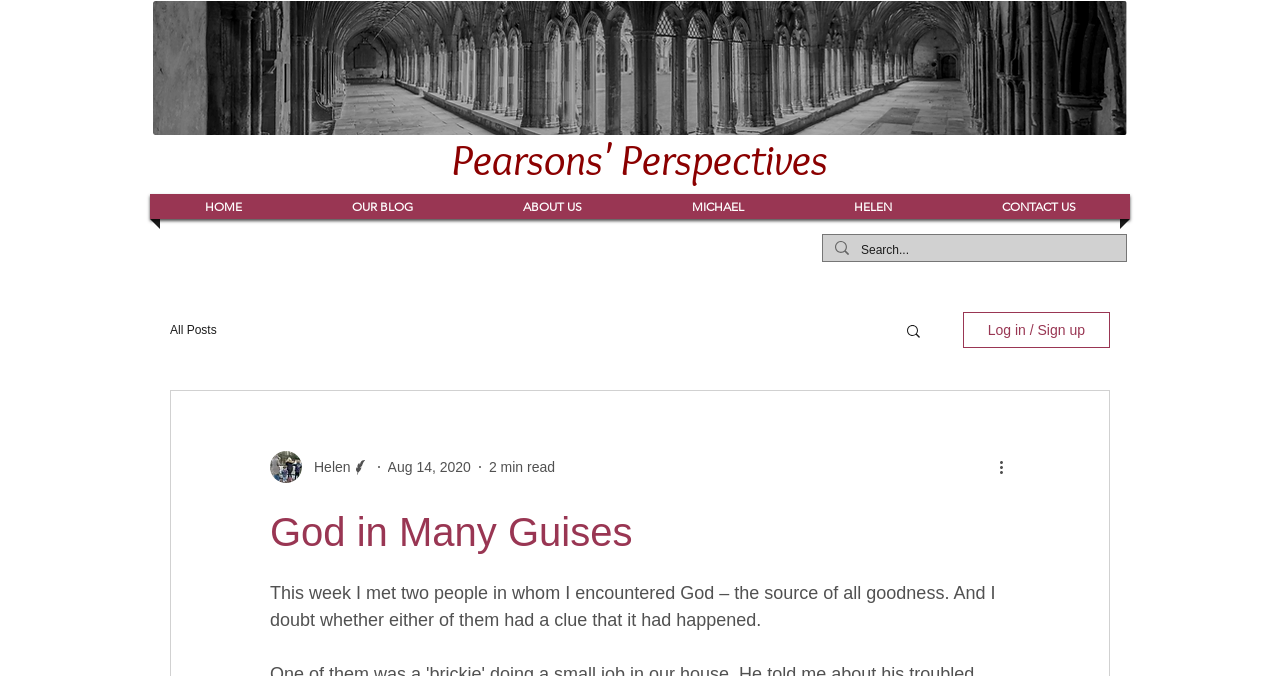Please extract the primary headline from the webpage.

God in Many Guises